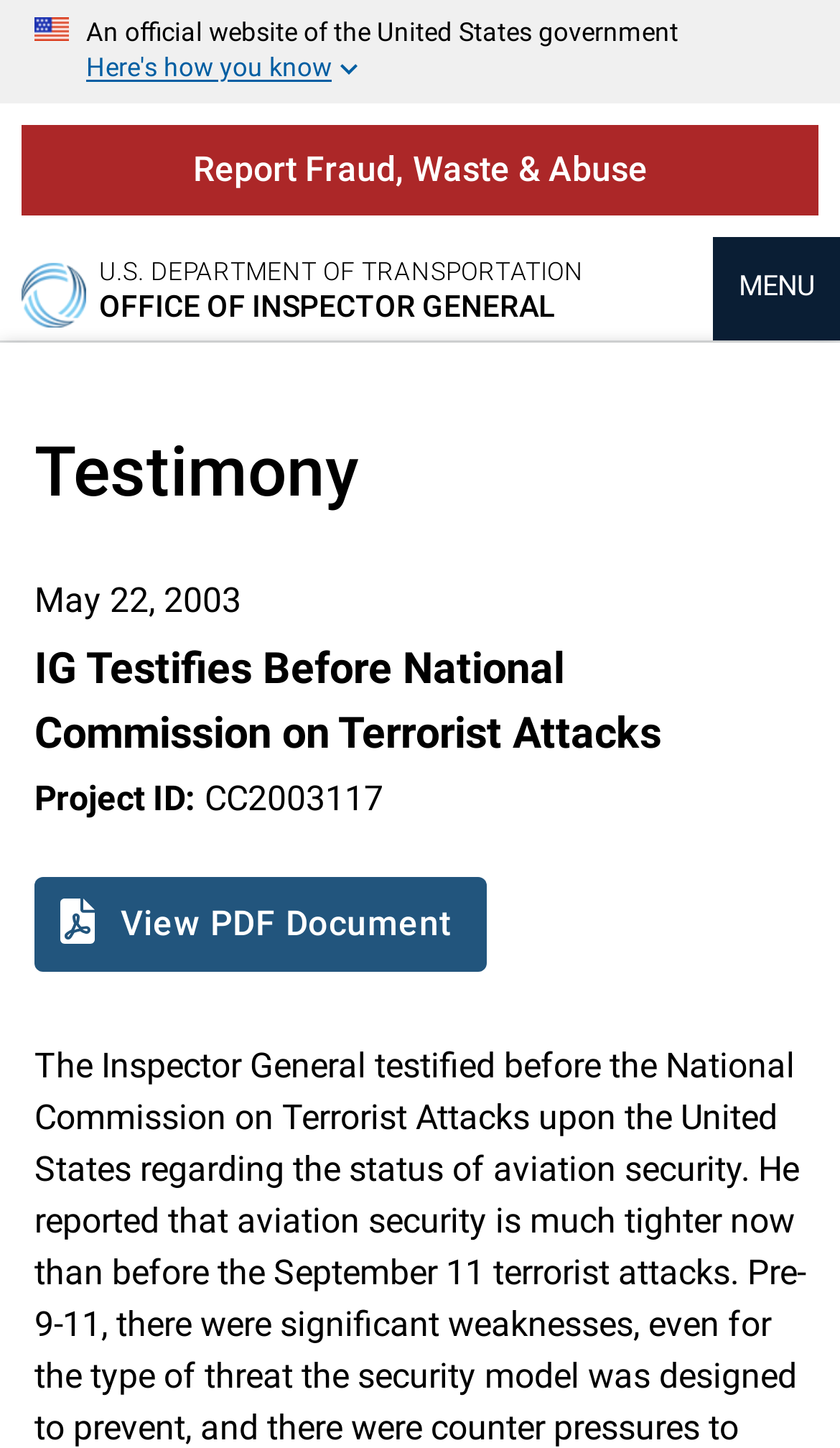Give a one-word or short phrase answer to this question: 
What is the logo icon graphic on the top left?

U.S. Department of Transportation - Office of Inspector General